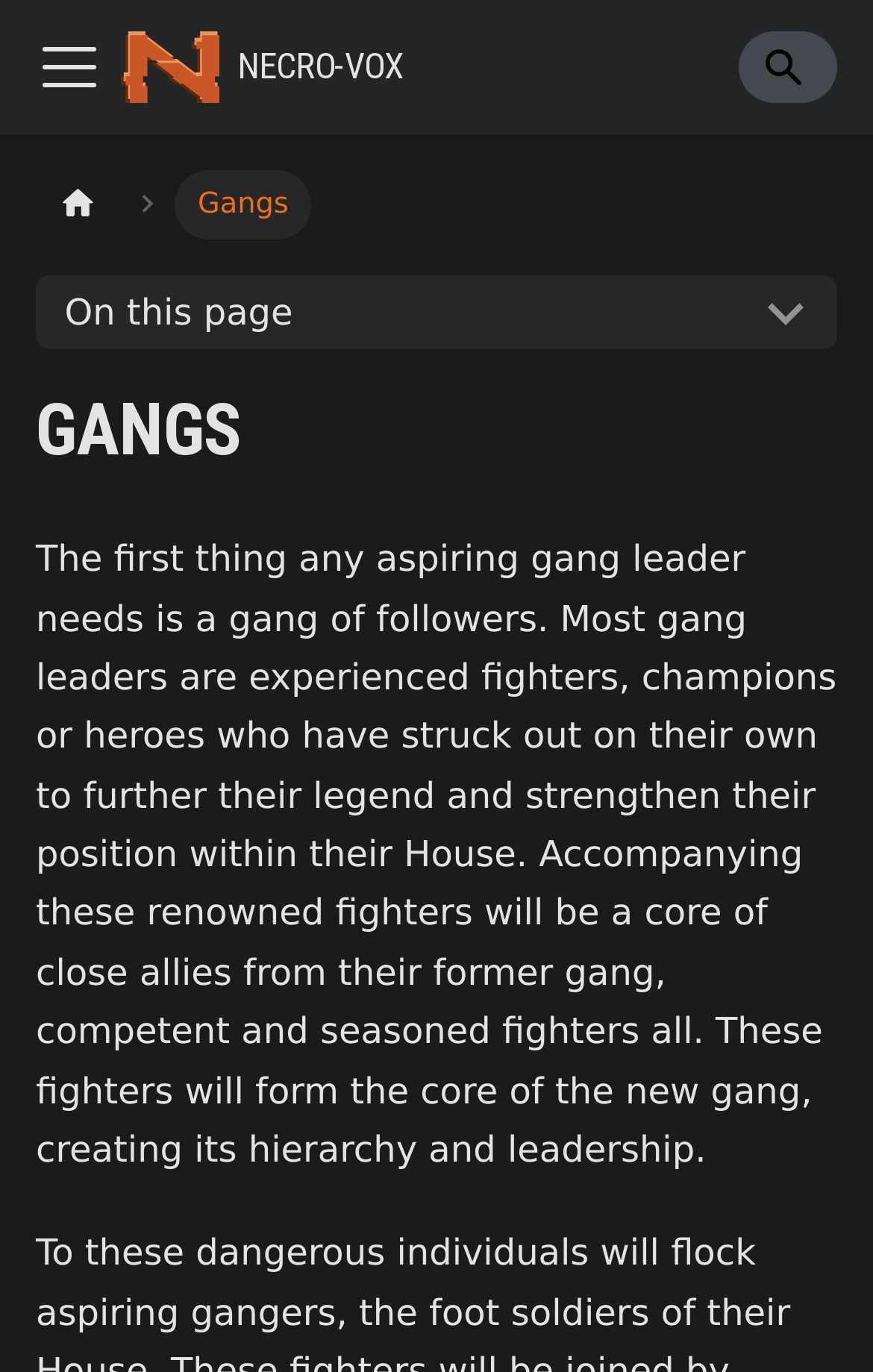What is the navigation bar expanded?
We need a detailed and meticulous answer to the question.

The navigation bar is not expanded, as indicated by the 'expanded: False' property of the button element with a bounding box of [0.041, 0.024, 0.118, 0.073].